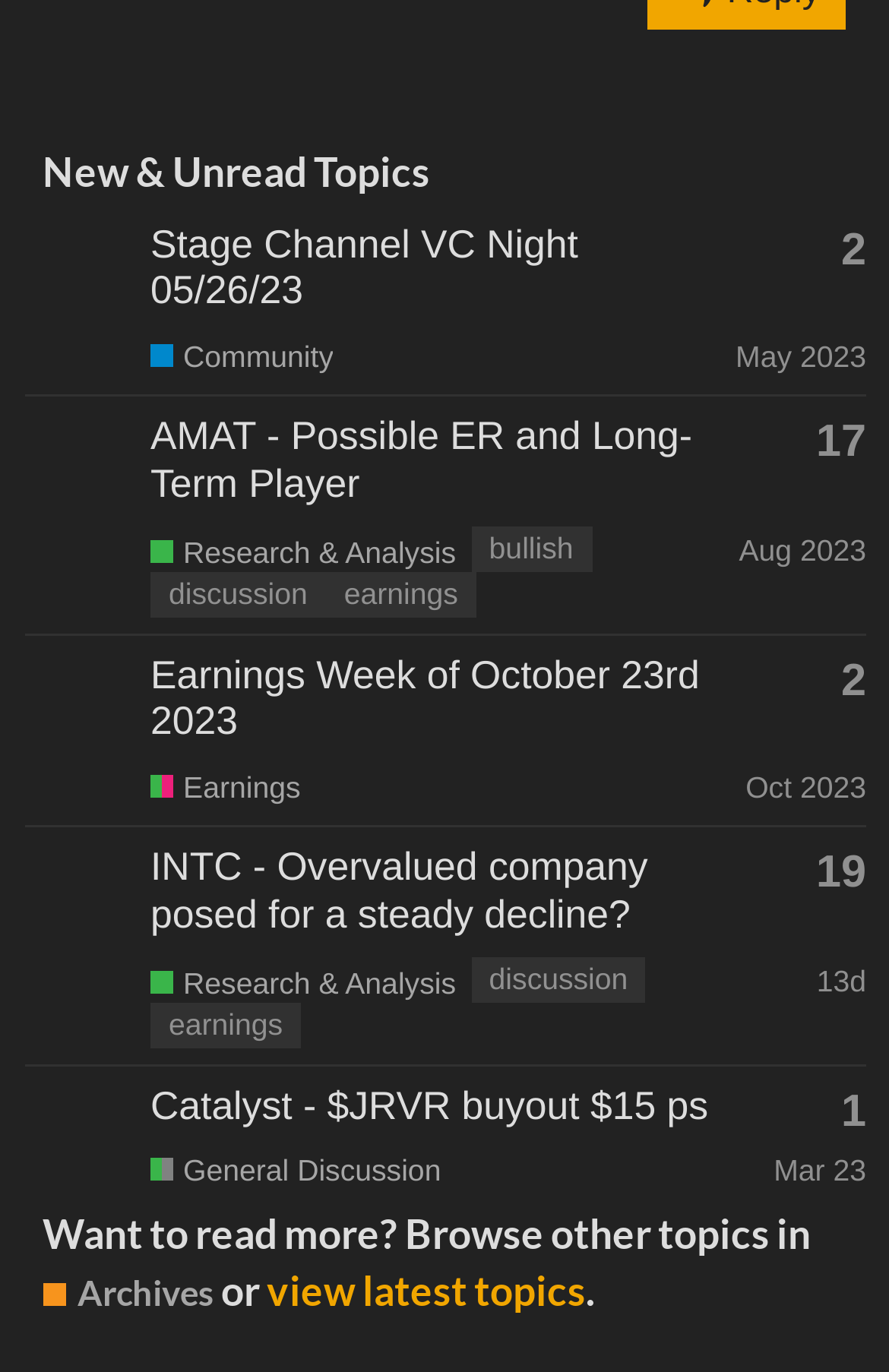Locate the bounding box coordinates of the item that should be clicked to fulfill the instruction: "Read topic 'AMAT - Possible ER and Long-Term Player'".

[0.027, 0.288, 0.974, 0.462]